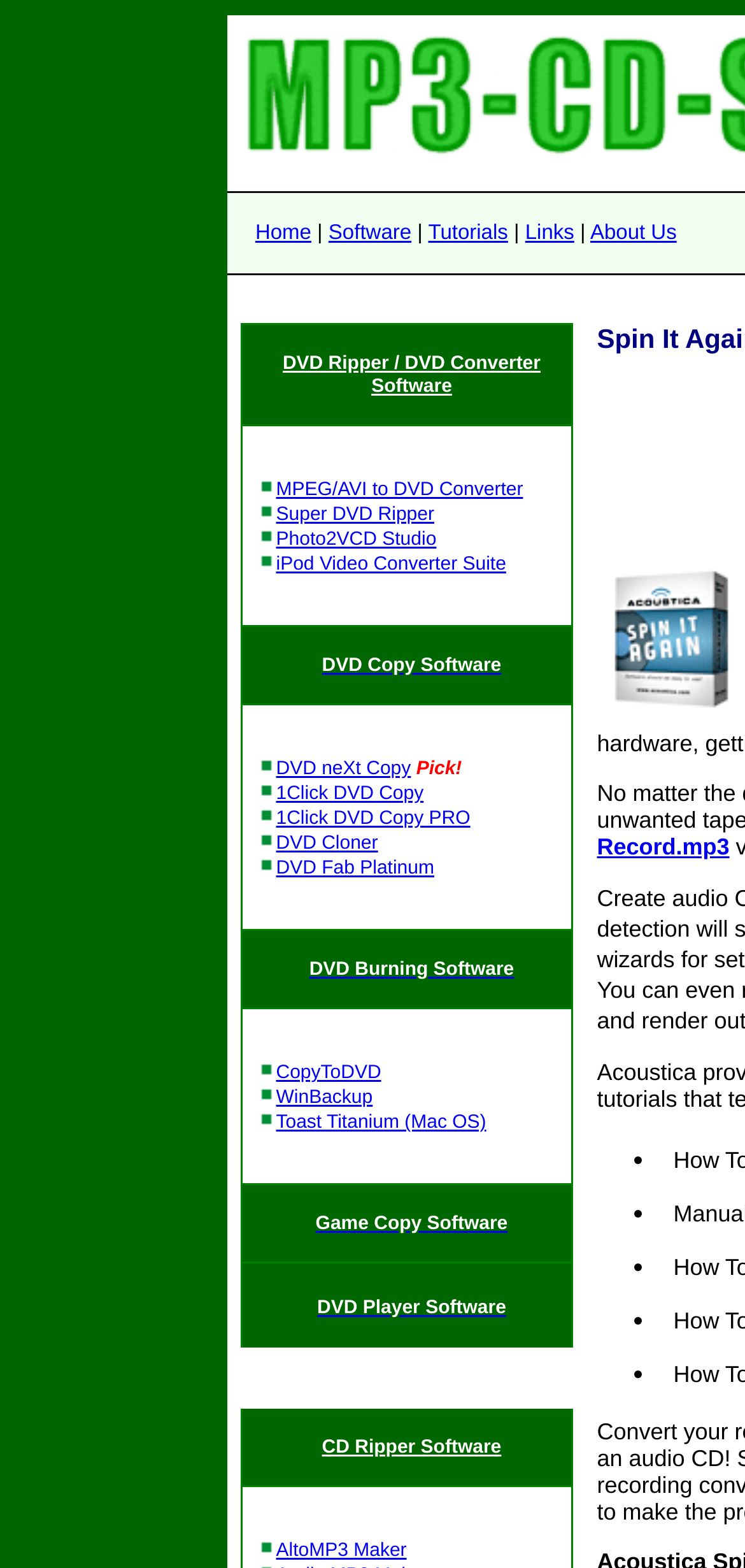What is the name of the first software listed?
Examine the screenshot and reply with a single word or phrase.

DVD Ripper / DVD Converter Software